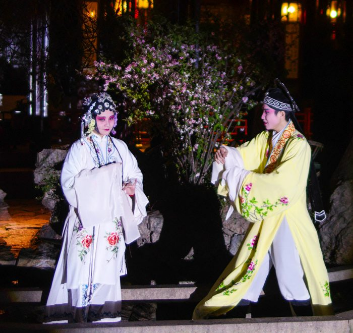Respond to the following question using a concise word or phrase: 
When do the traditional art events take place at the garden?

April to mid-October